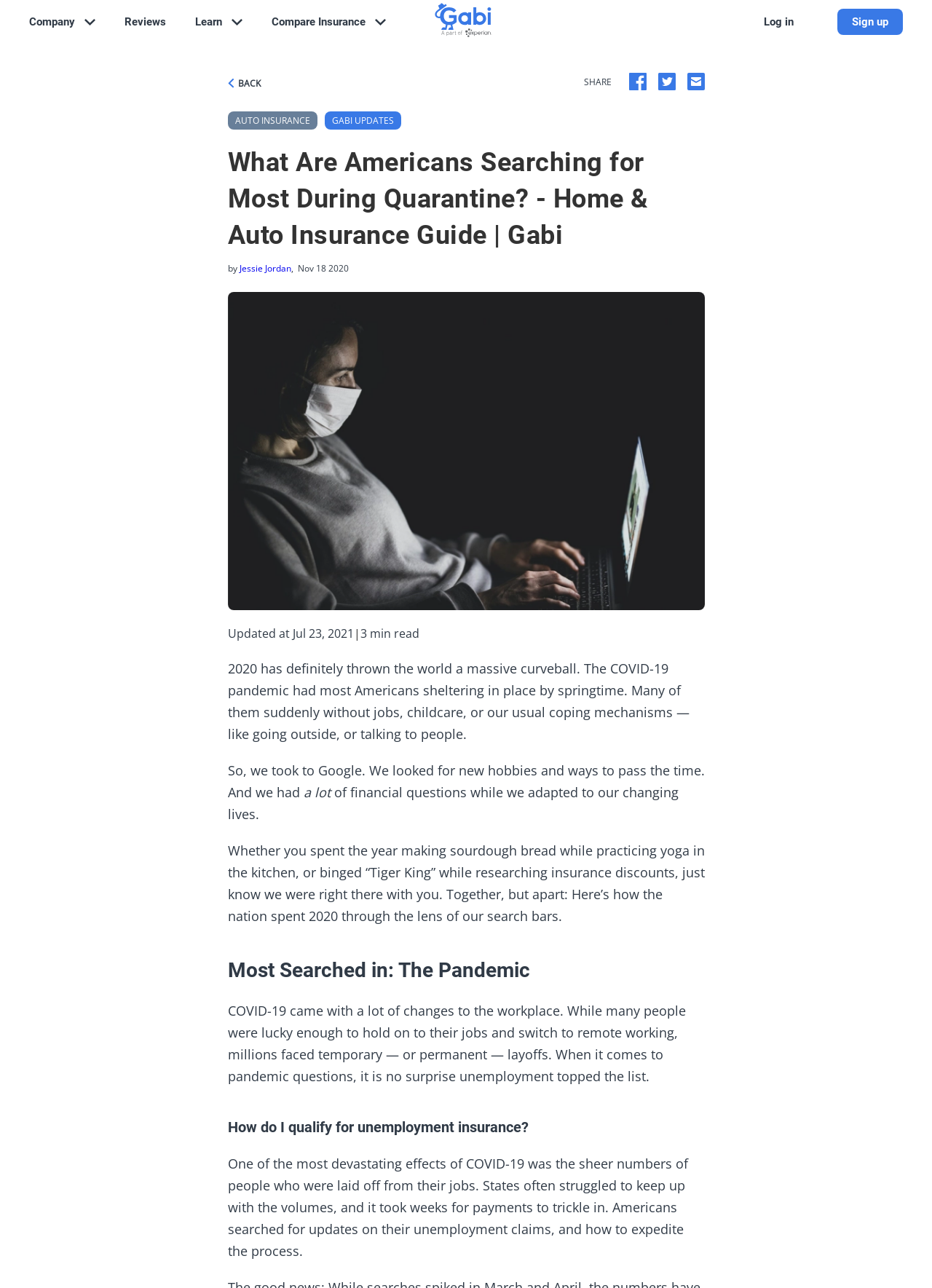Generate the text content of the main heading of the webpage.

What Are Americans Searching for Most During Quarantine? - Home & Auto Insurance Guide | Gabi